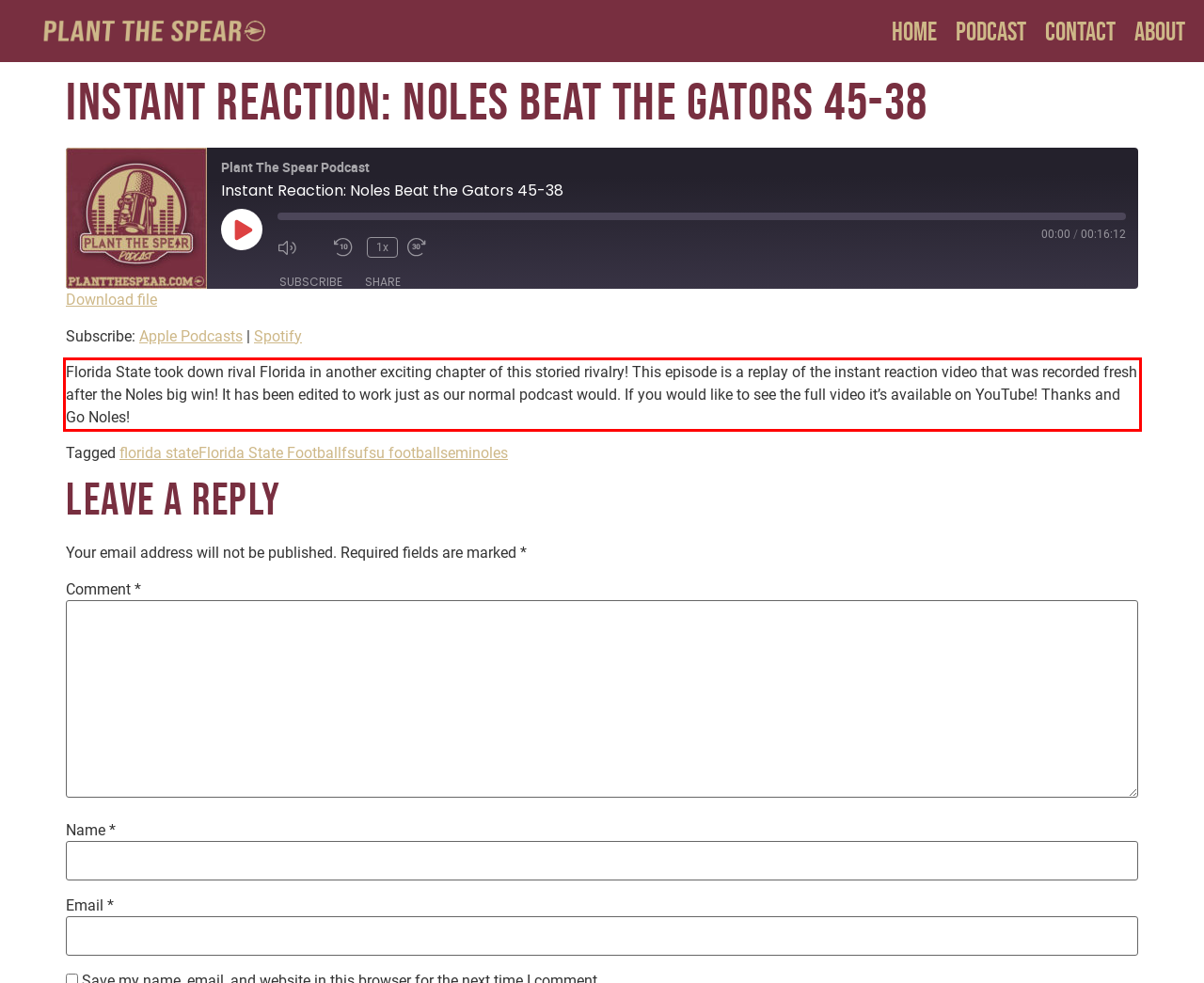Analyze the screenshot of a webpage where a red rectangle is bounding a UI element. Extract and generate the text content within this red bounding box.

Florida State took down rival Florida in another exciting chapter of this storied rivalry! This episode is a replay of the instant reaction video that was recorded fresh after the Noles big win! It has been edited to work just as our normal podcast would. If you would like to see the full video it’s available on YouTube! Thanks and Go Noles!